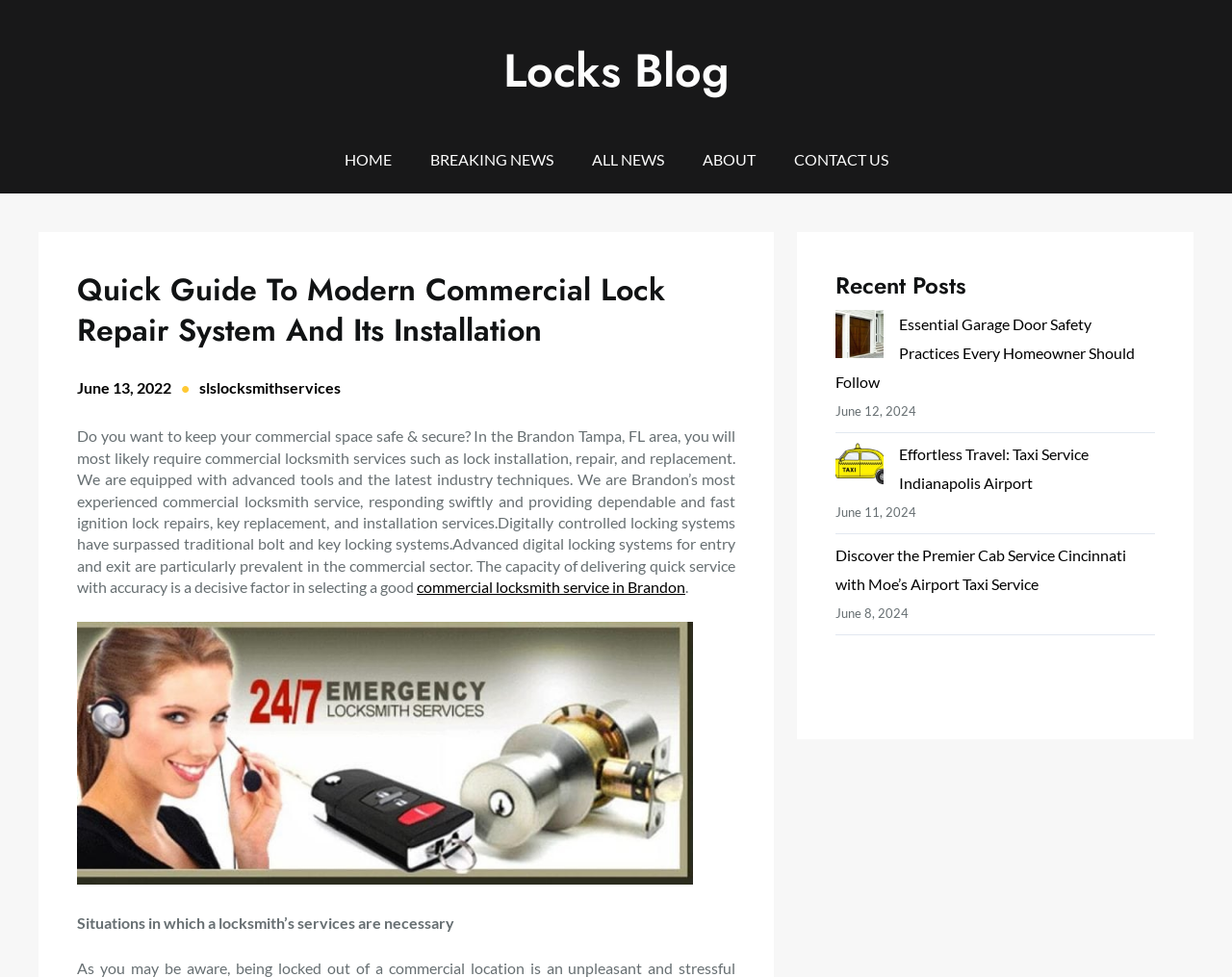Specify the bounding box coordinates of the area to click in order to follow the given instruction: "Learn more about the 24-hour locksmith service in Brandon."

[0.338, 0.591, 0.556, 0.61]